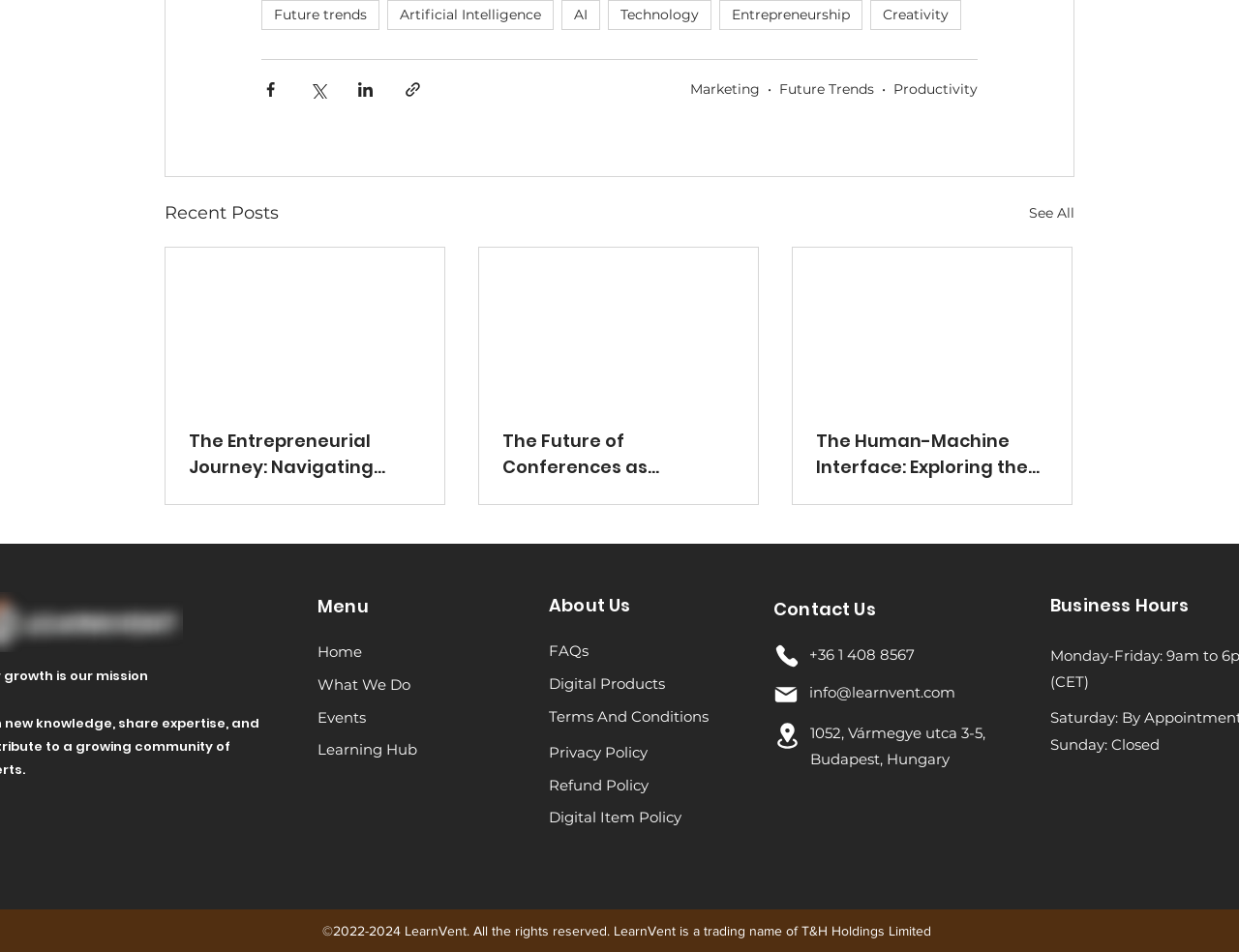Refer to the image and provide a thorough answer to this question:
How many social media links are there?

I counted the number of links in the Social Bar section at the bottom of the webpage, and there are two links: Instagram and LinkedIn.